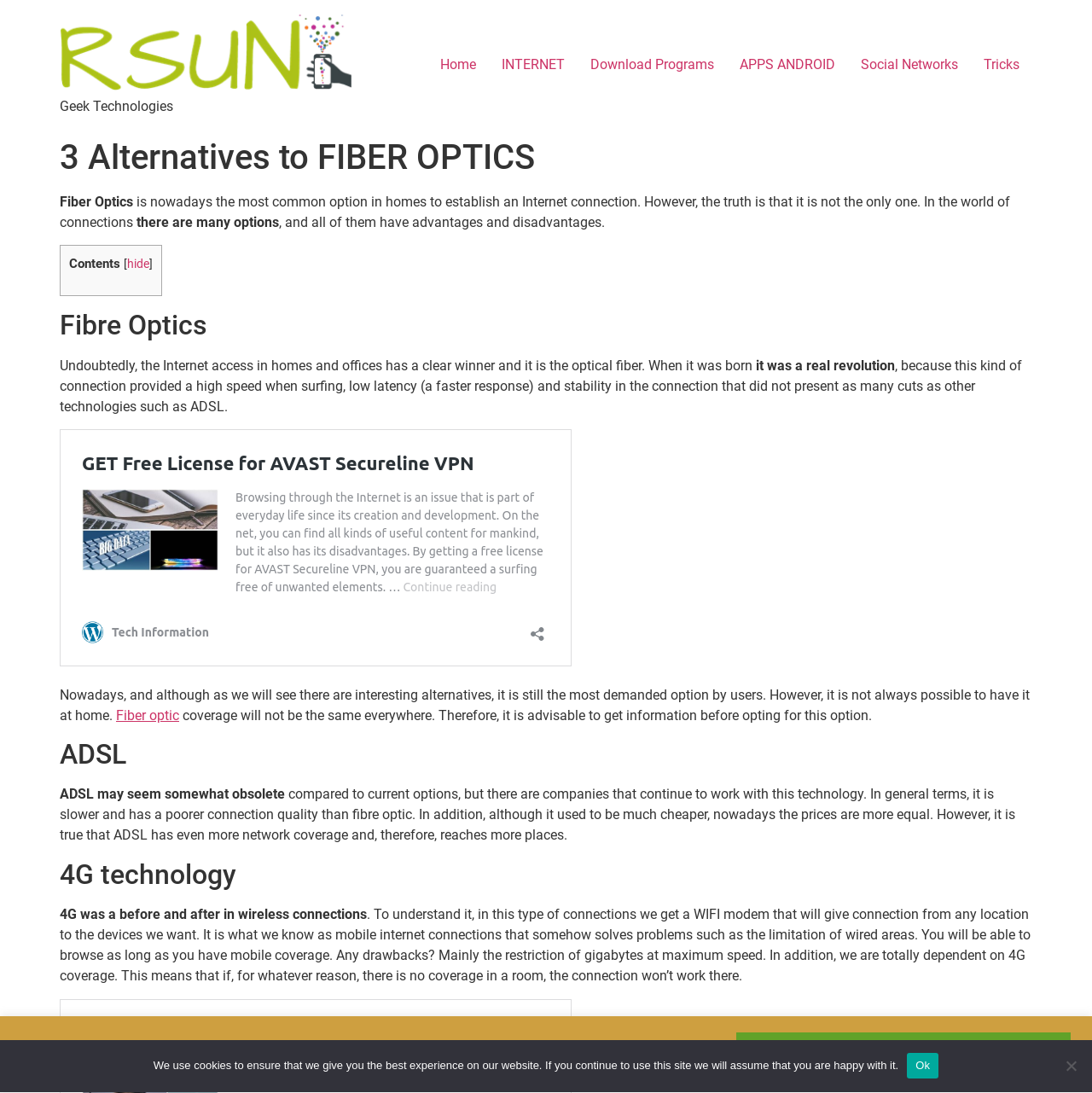Please pinpoint the bounding box coordinates for the region I should click to adhere to this instruction: "Click on the 'Settings' button".

[0.607, 0.952, 0.662, 0.977]